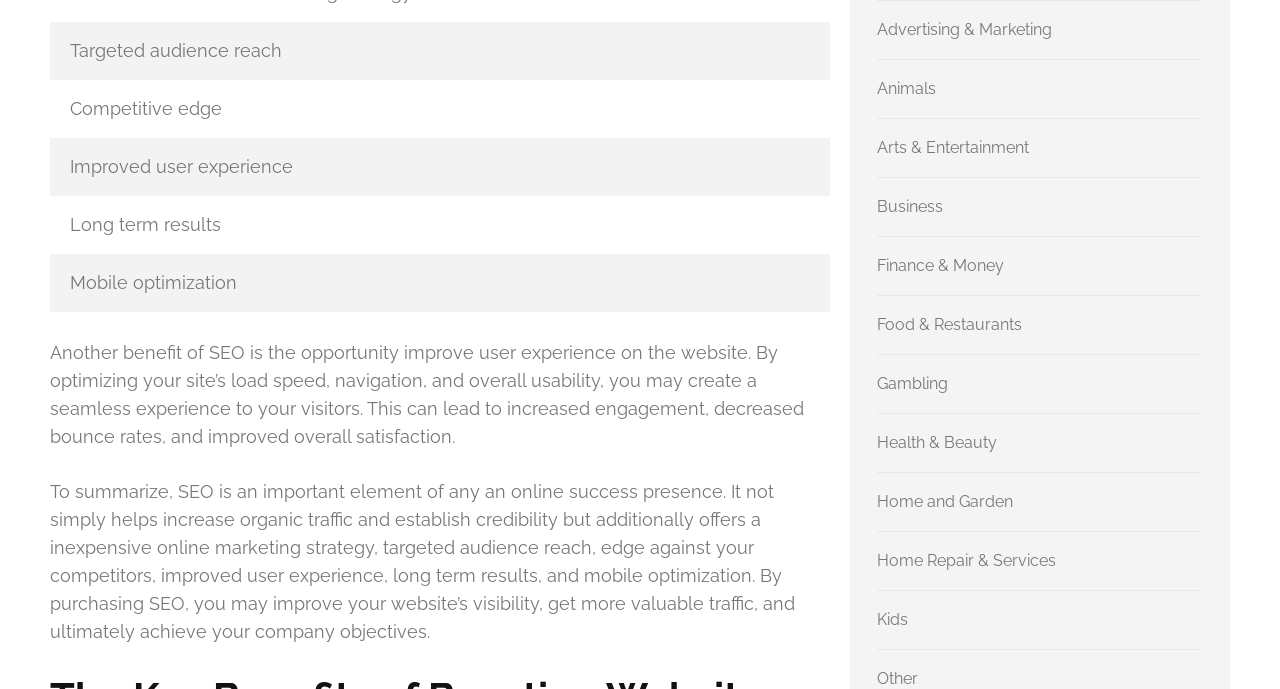Please locate the bounding box coordinates for the element that should be clicked to achieve the following instruction: "Click on Home and Garden". Ensure the coordinates are given as four float numbers between 0 and 1, i.e., [left, top, right, bottom].

[0.685, 0.715, 0.791, 0.742]